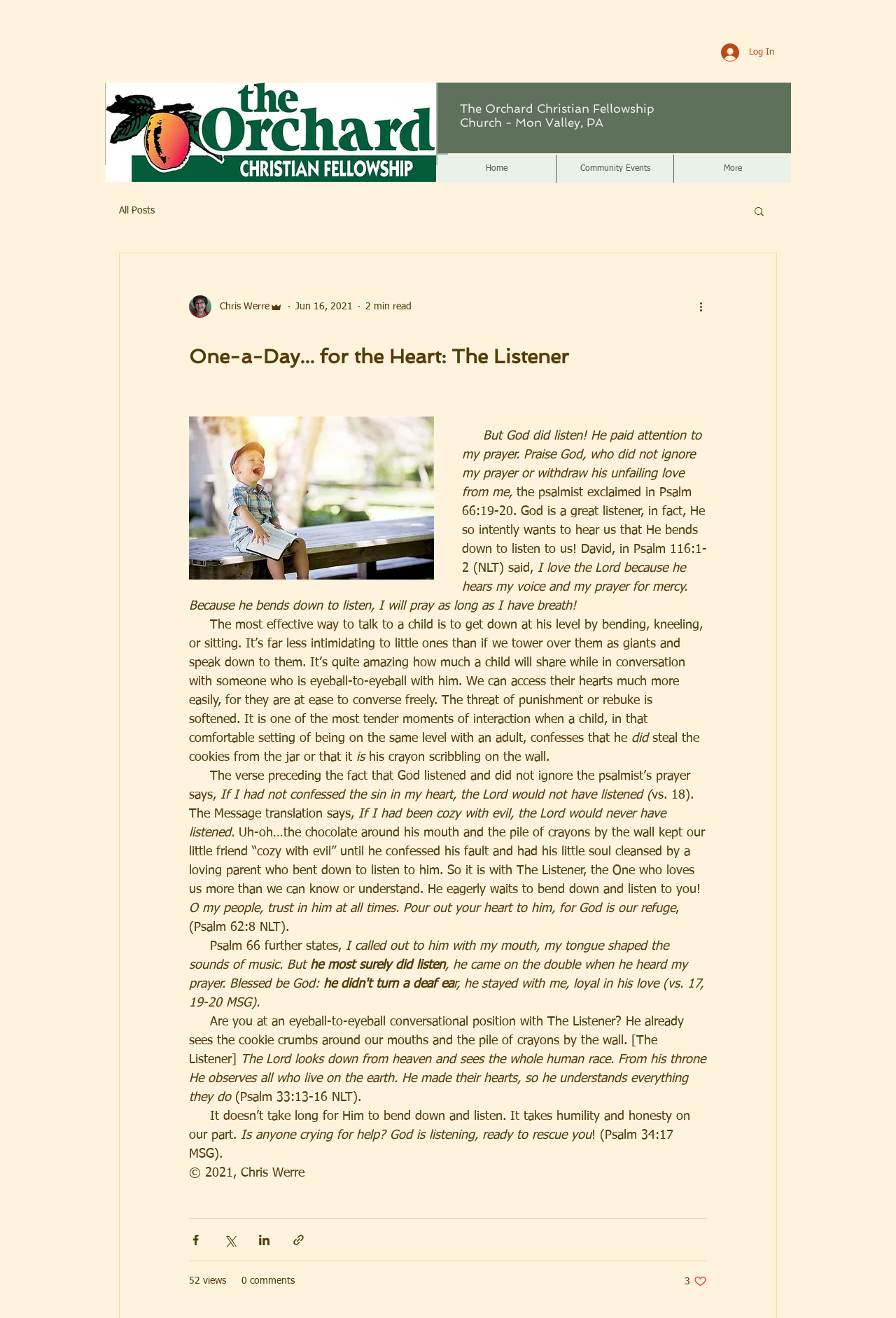Extract the main title from the webpage and generate its text.

The Orchard Christian Fellowship Church - Mon Valley, PA